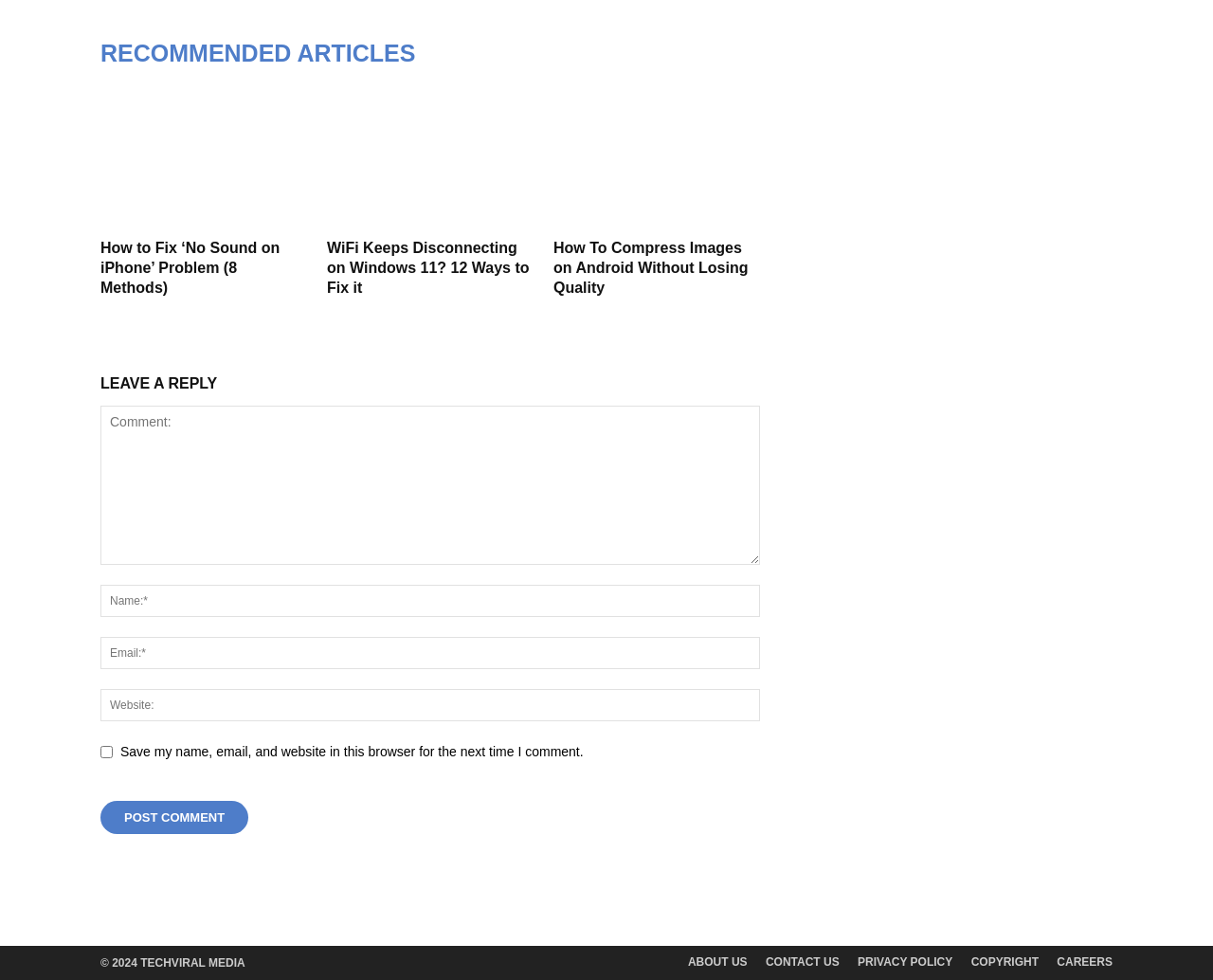Please determine the bounding box coordinates of the area that needs to be clicked to complete this task: 'Visit the 'ABOUT US' page'. The coordinates must be four float numbers between 0 and 1, formatted as [left, top, right, bottom].

[0.567, 0.973, 0.616, 0.99]